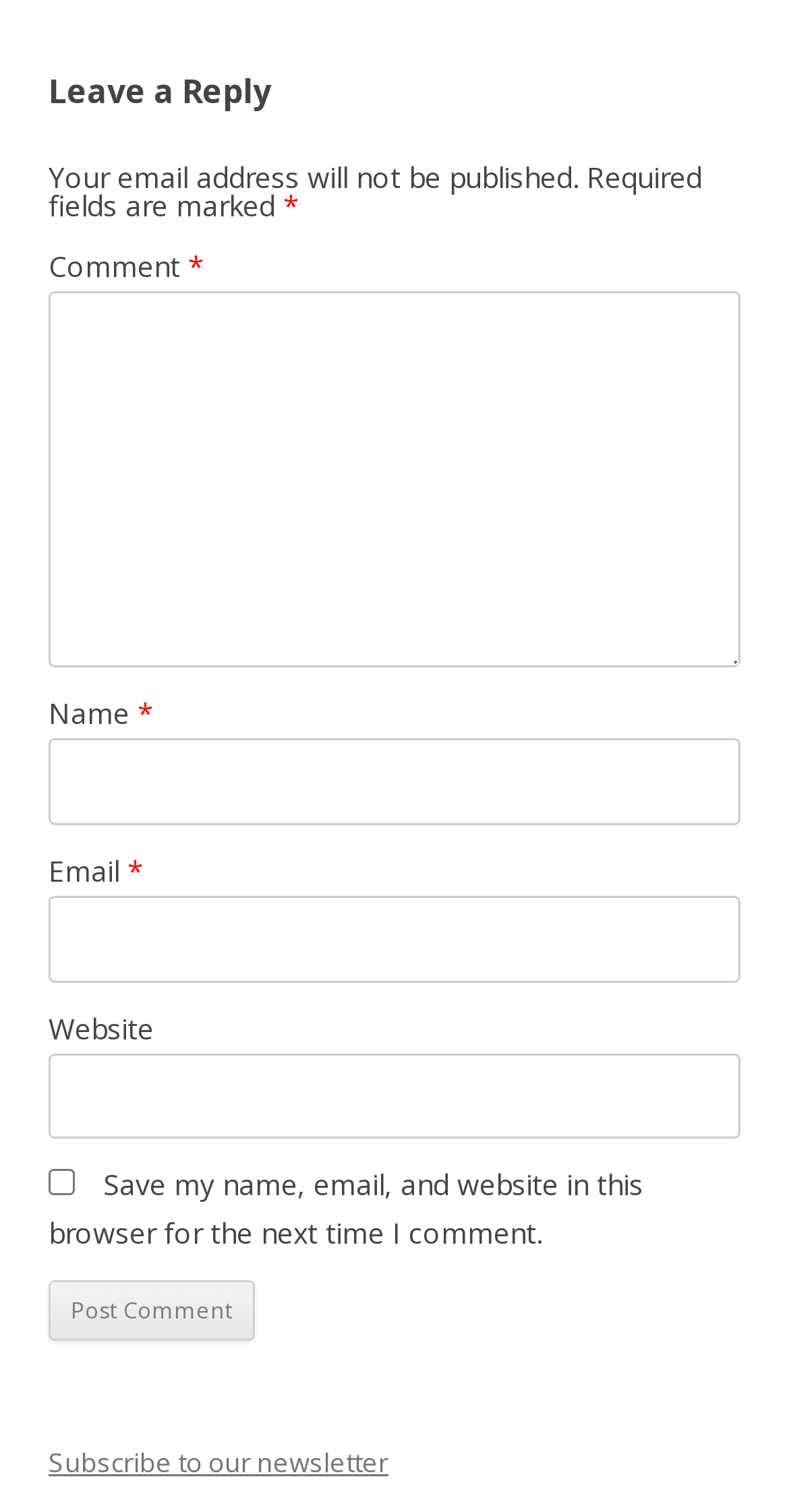Identify the bounding box for the UI element specified in this description: "parent_node: Comment * name="comment"". The coordinates must be four float numbers between 0 and 1, formatted as [left, top, right, bottom].

[0.062, 0.087, 0.938, 0.336]